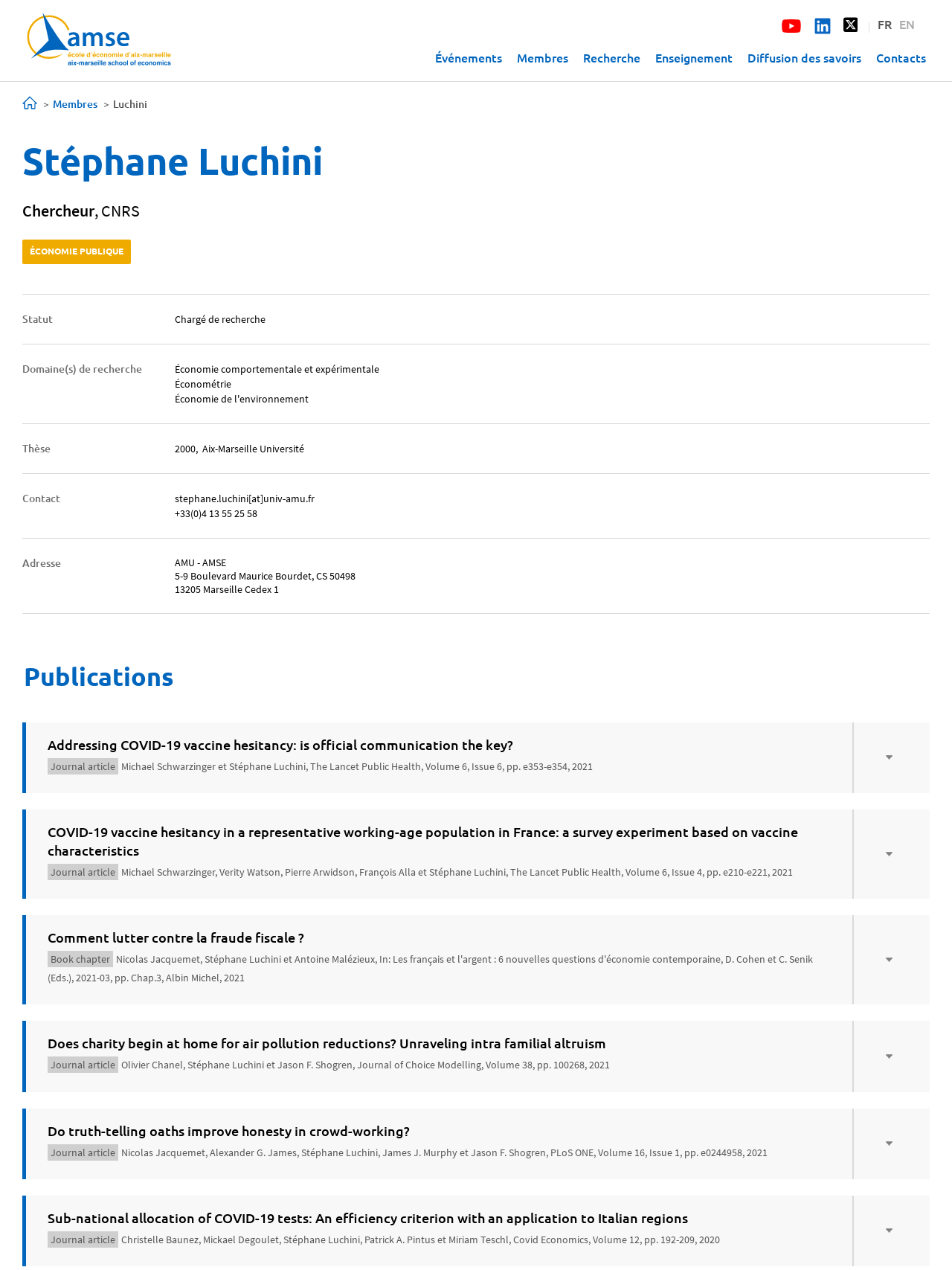Using the information shown in the image, answer the question with as much detail as possible: What is the researcher's name?

The researcher's name can be found in the heading 'Stéphane Luchini' at the top of the webpage, which is a prominent element on the page.